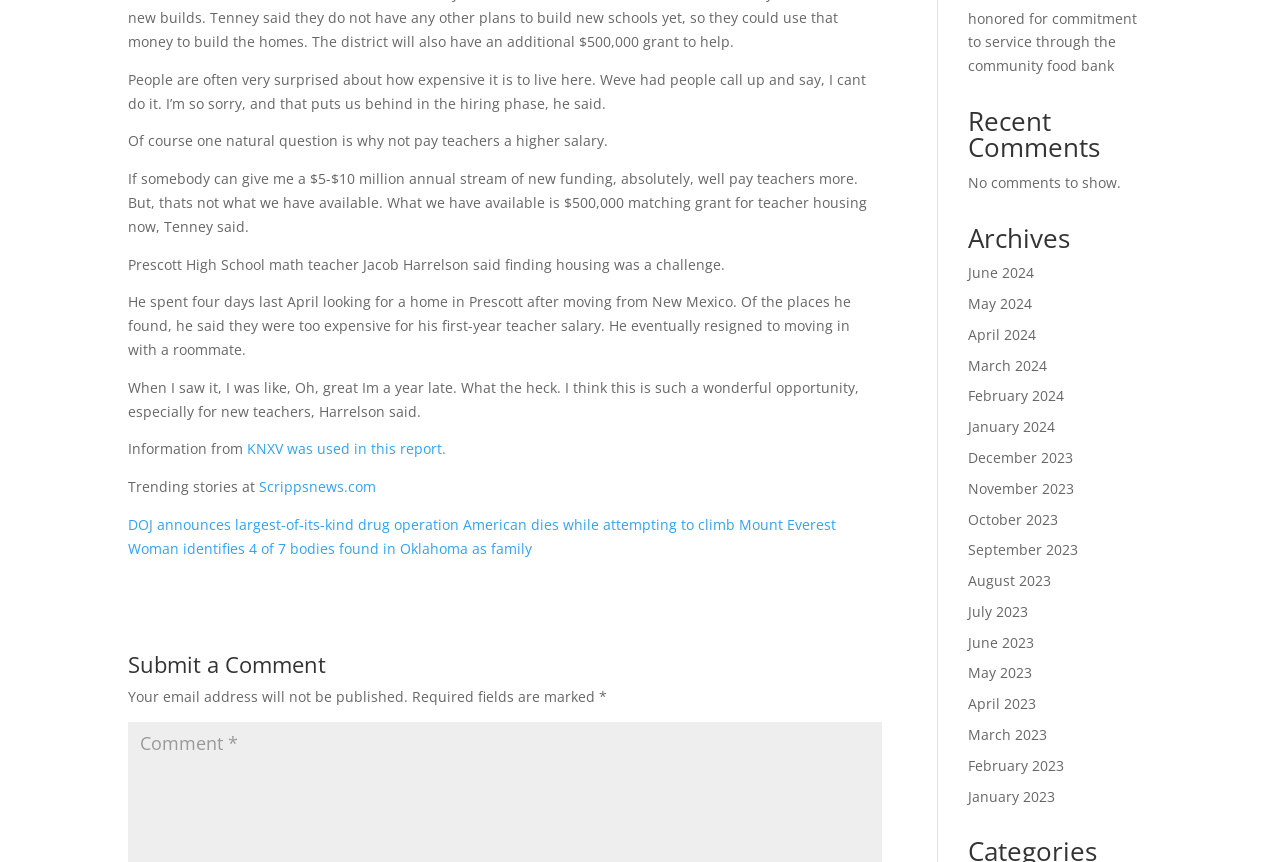Provide the bounding box coordinates for the UI element described in this sentence: "1 Peter 2:9". The coordinates should be four float values between 0 and 1, i.e., [left, top, right, bottom].

None